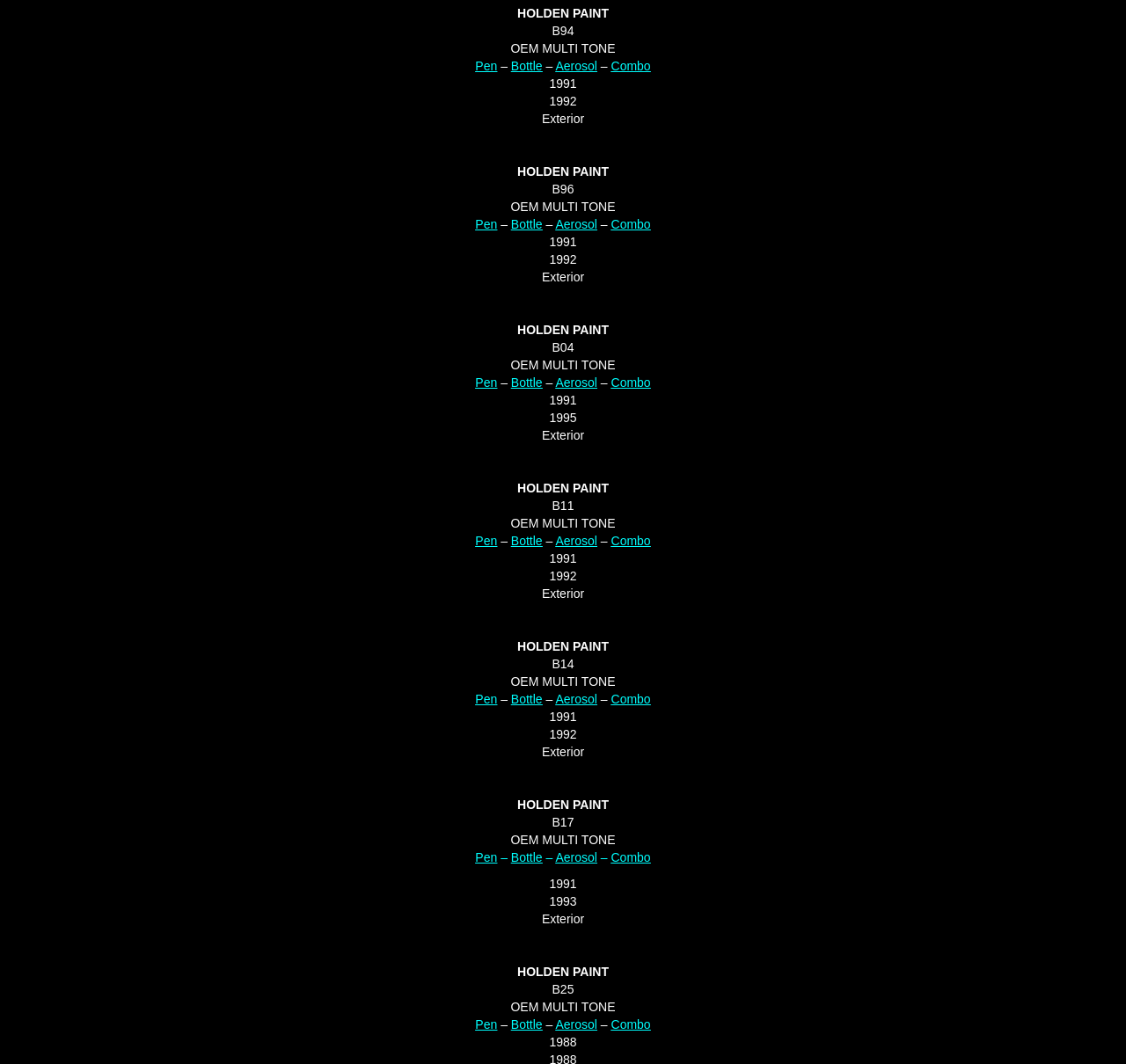What is the exterior type of the paint?
Please describe in detail the information shown in the image to answer the question.

The exterior type of the paint is mentioned on the webpage as 'Exterior', which appears alongside the brand name, OEM tone, and available formats for the paint.